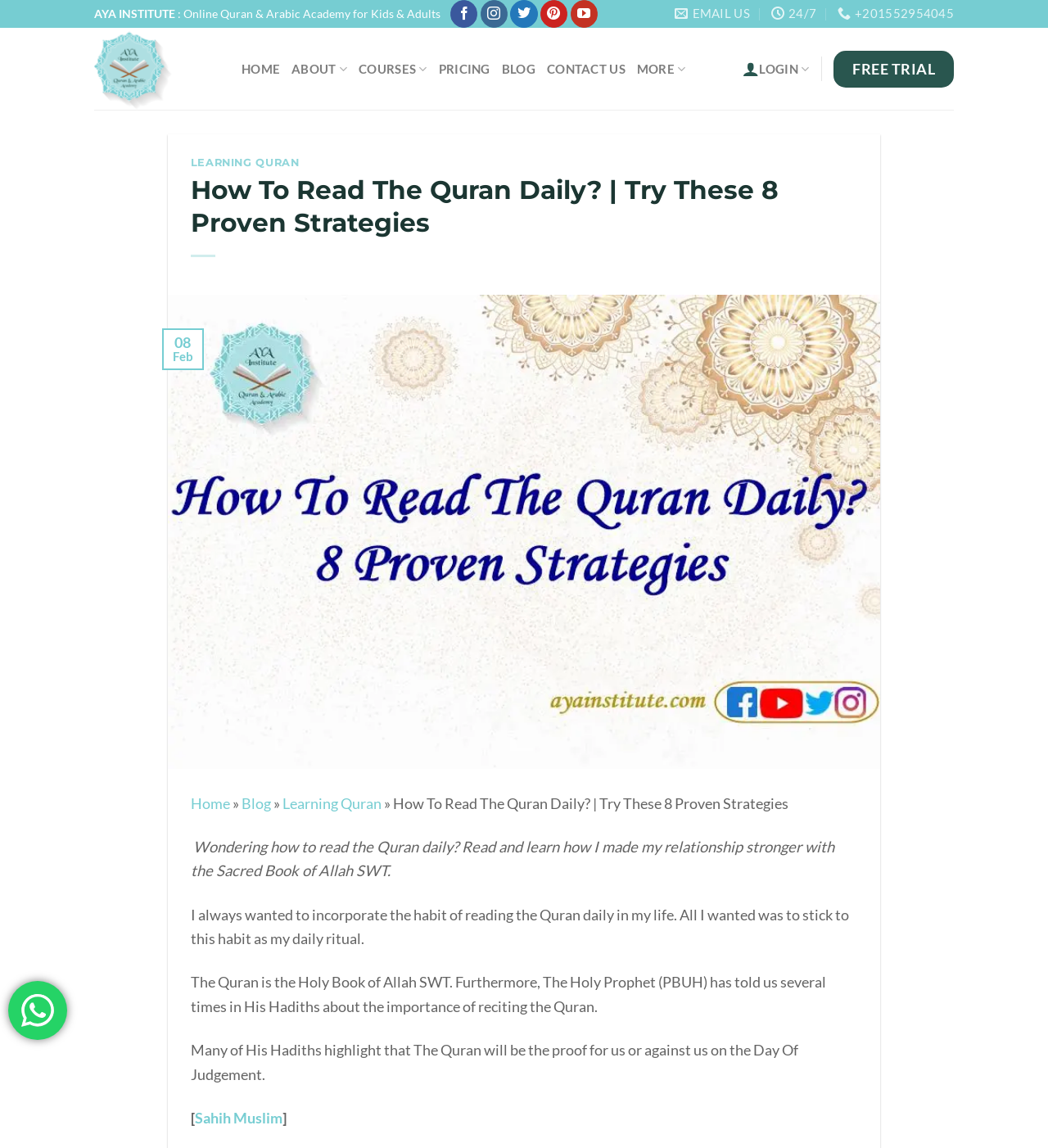Provide the bounding box coordinates of the section that needs to be clicked to accomplish the following instruction: "Read the article 'How To Read The Quran Daily? 8 Proven Strategies'."

[0.16, 0.454, 0.84, 0.47]